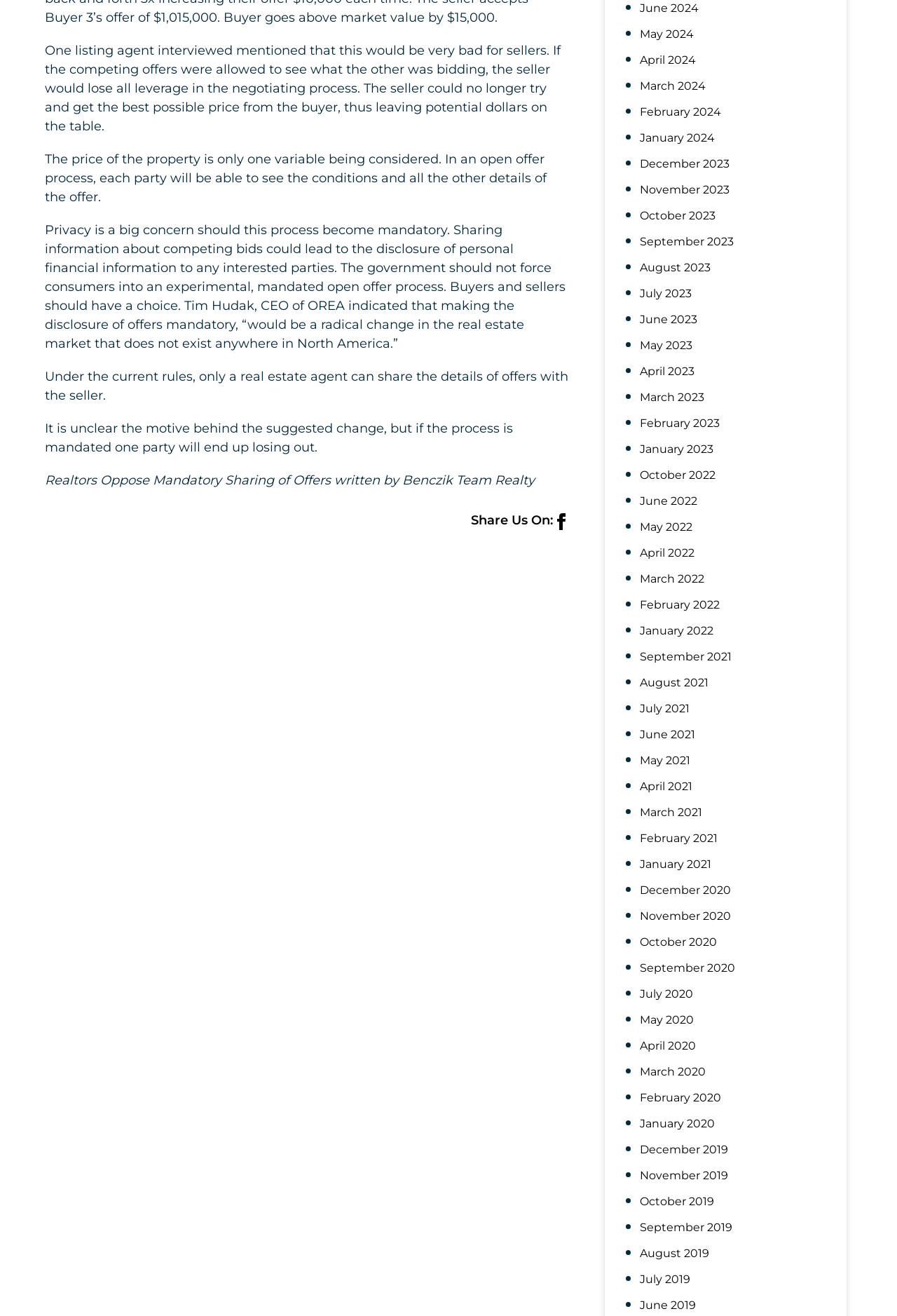What is the purpose of the 'Share Us On:' section?
Based on the image, provide a one-word or brief-phrase response.

To share the article on social media